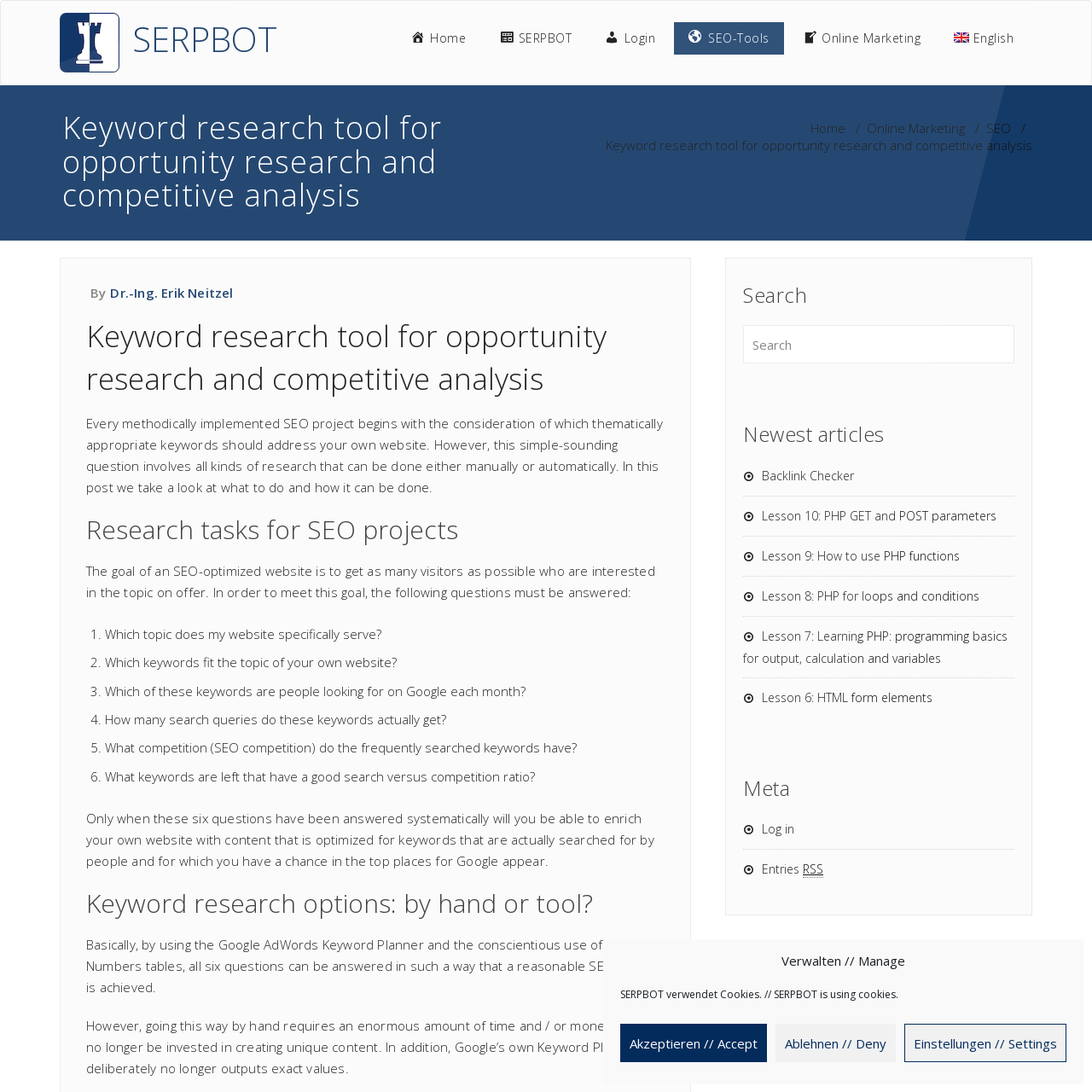Look at the image and answer the question in detail:
What is the alternative to using a tool like SERPBOT for keyword research?

According to the webpage, it is possible to answer the six research tasks for SEO projects manually using the Google AdWords Keyword Planner and Excel, but this approach requires a significant amount of time and/or money.